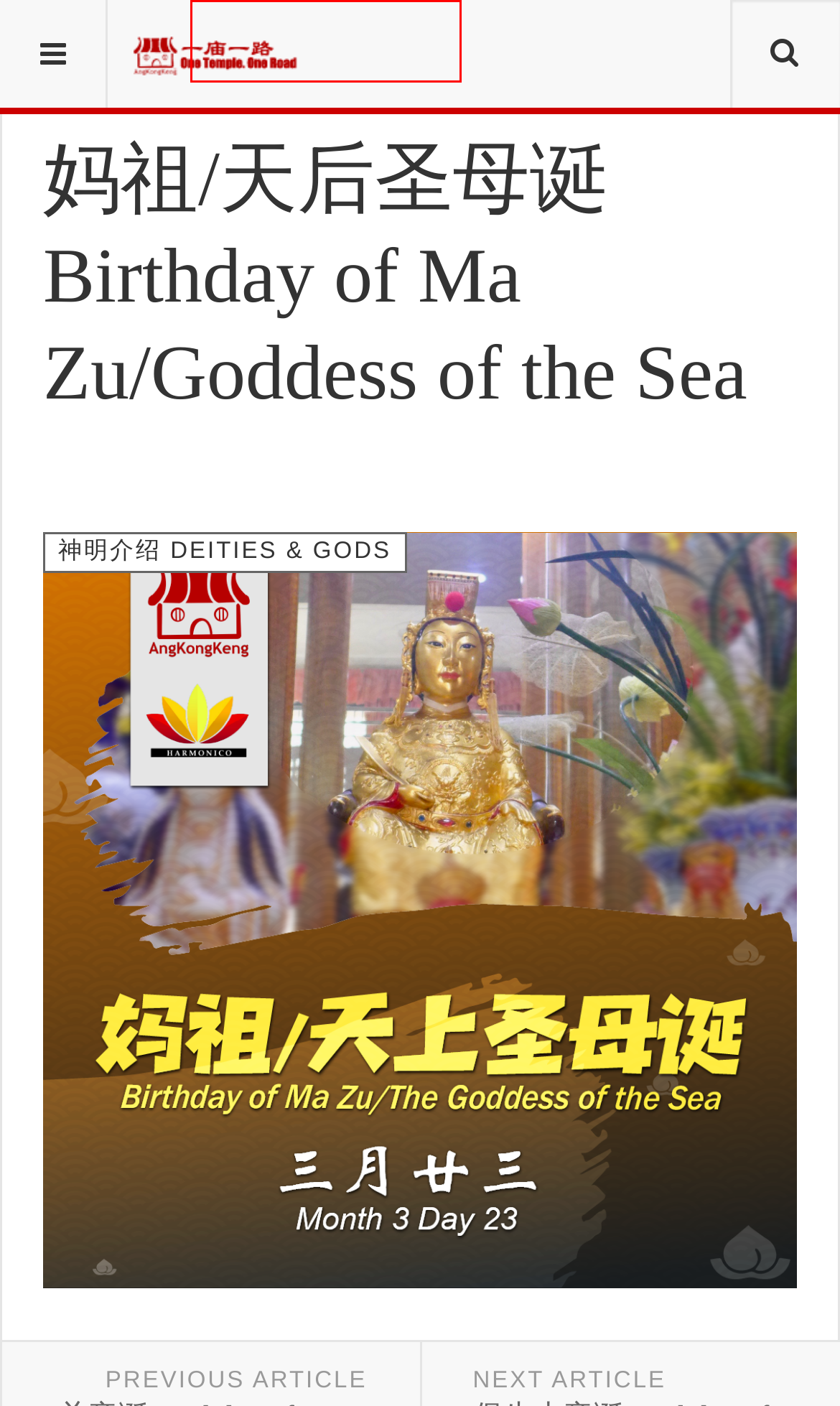You have a screenshot of a webpage with an element surrounded by a red bounding box. Choose the webpage description that best describes the new page after clicking the element inside the red bounding box. Here are the candidates:
A. 虎爷 - 一庙一路
B. 关帝诞 Birthday of Guan Di/Kwan Kong - 一庙一路
C. 大伯公、福德正神 - 一庙一路
D. 澳洲墨尔本华严寺AUS Melbourne Hoa Nghiem Buddhist Temple - 一庙一路
E. 雪兰莪巴生五条路观音亭Selangor Klang Kwan Imm Temple - 一庙一路
F. 日本奈良春日大社Japan Nara Kasuga Taisha - 一庙一路
G. 神明介绍 Deities & Gods - 一庙一路
H. 太平福德祠的历史 - 一庙一路

G